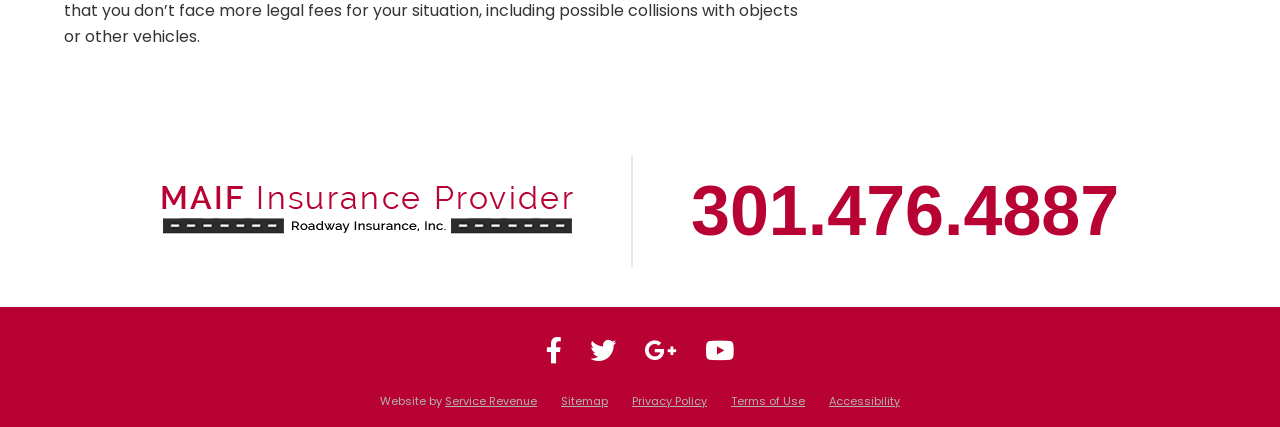For the given element description Service Revenue, determine the bounding box coordinates of the UI element. The coordinates should follow the format (top-left x, top-left y, bottom-right x, bottom-right y) and be within the range of 0 to 1.

[0.348, 0.92, 0.42, 0.958]